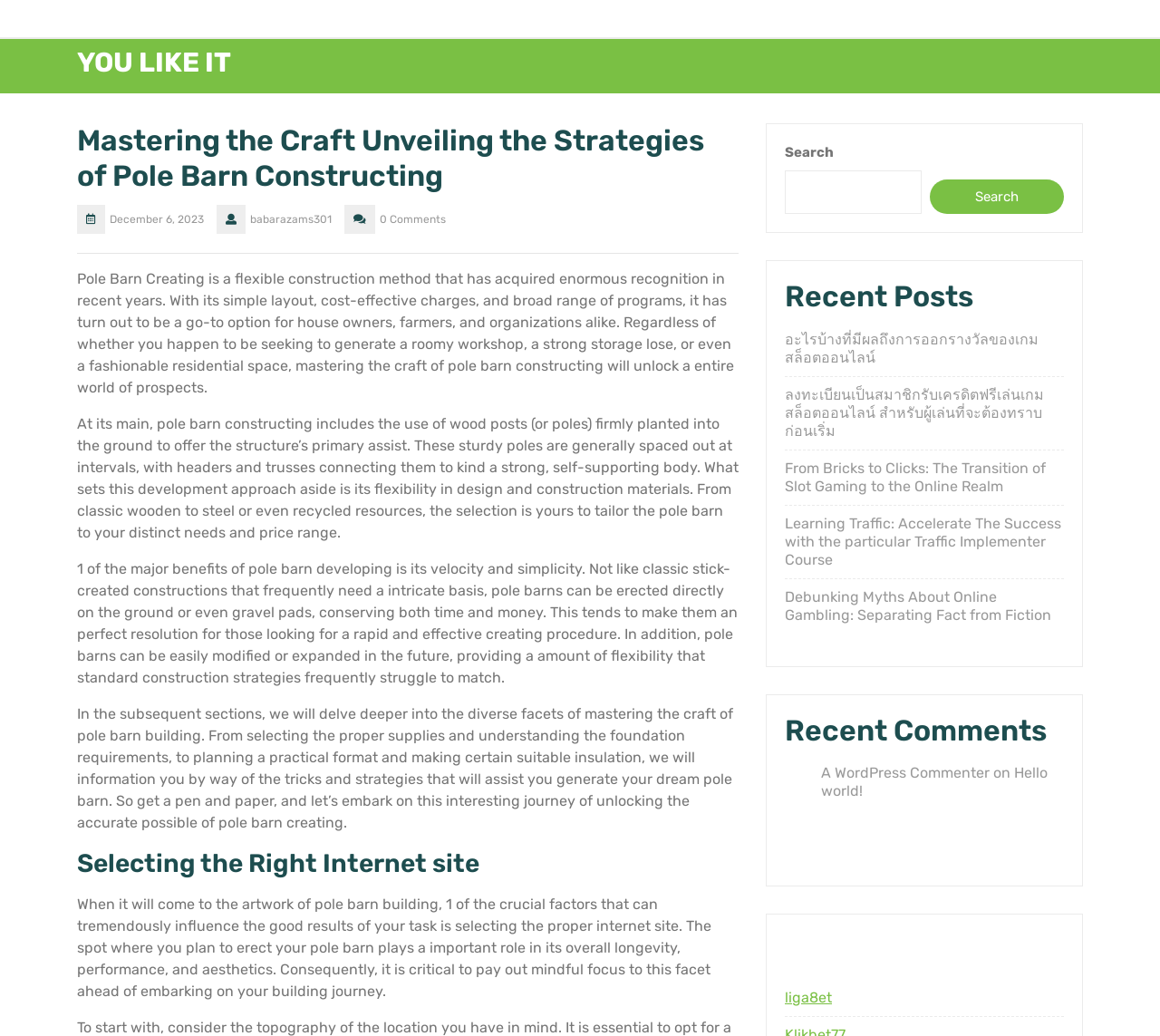Bounding box coordinates are specified in the format (top-left x, top-left y, bottom-right x, bottom-right y). All values are floating point numbers bounded between 0 and 1. Please provide the bounding box coordinate of the region this sentence describes: Fashion

None